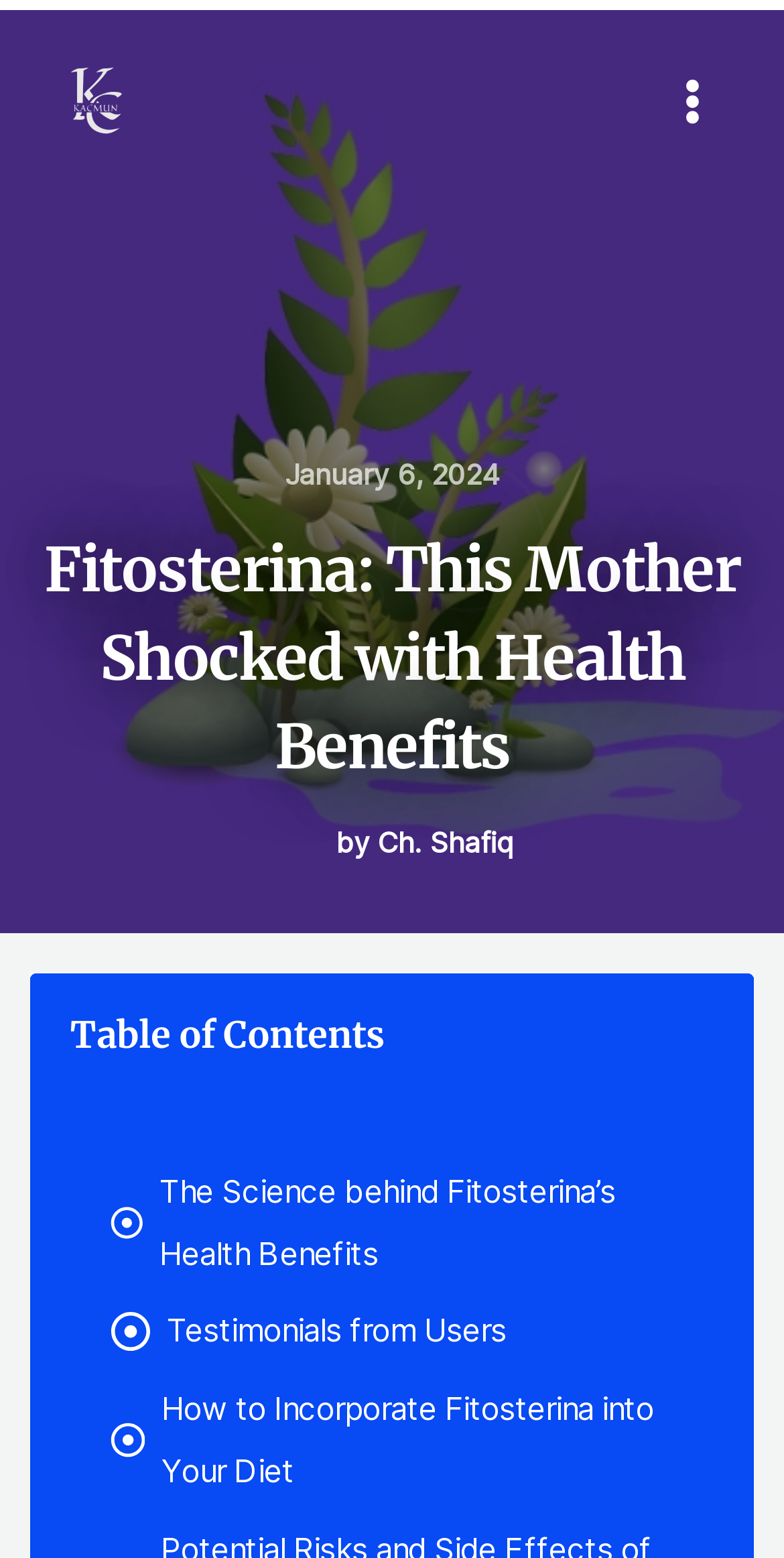Detail the webpage's structure and highlights in your description.

The webpage is about Fitosterina, a plant-based compound with health benefits. At the top left corner, there is a link to "Kacmun" accompanied by the "kacmun_logo" image. On the top right side, there is a "Main Menu" button. Below the button, there is a date "January 6, 2024" displayed. 

The main heading "Fitosterina: This Mother Shocked with Health Benefits" is prominently displayed across the top of the page. Below the heading, there is a byline "by Ch. Shafiq". 

Further down, there is a "Table of Contents" heading, which is followed by three sections. Each section consists of an image, a link, and an image. The links are titled "The Science behind Fitosterina’s Health Benefits", "Testimonials from Users", and "How to Incorporate Fitosterina into Your Diet", respectively. These sections are positioned in the middle to bottom part of the page.